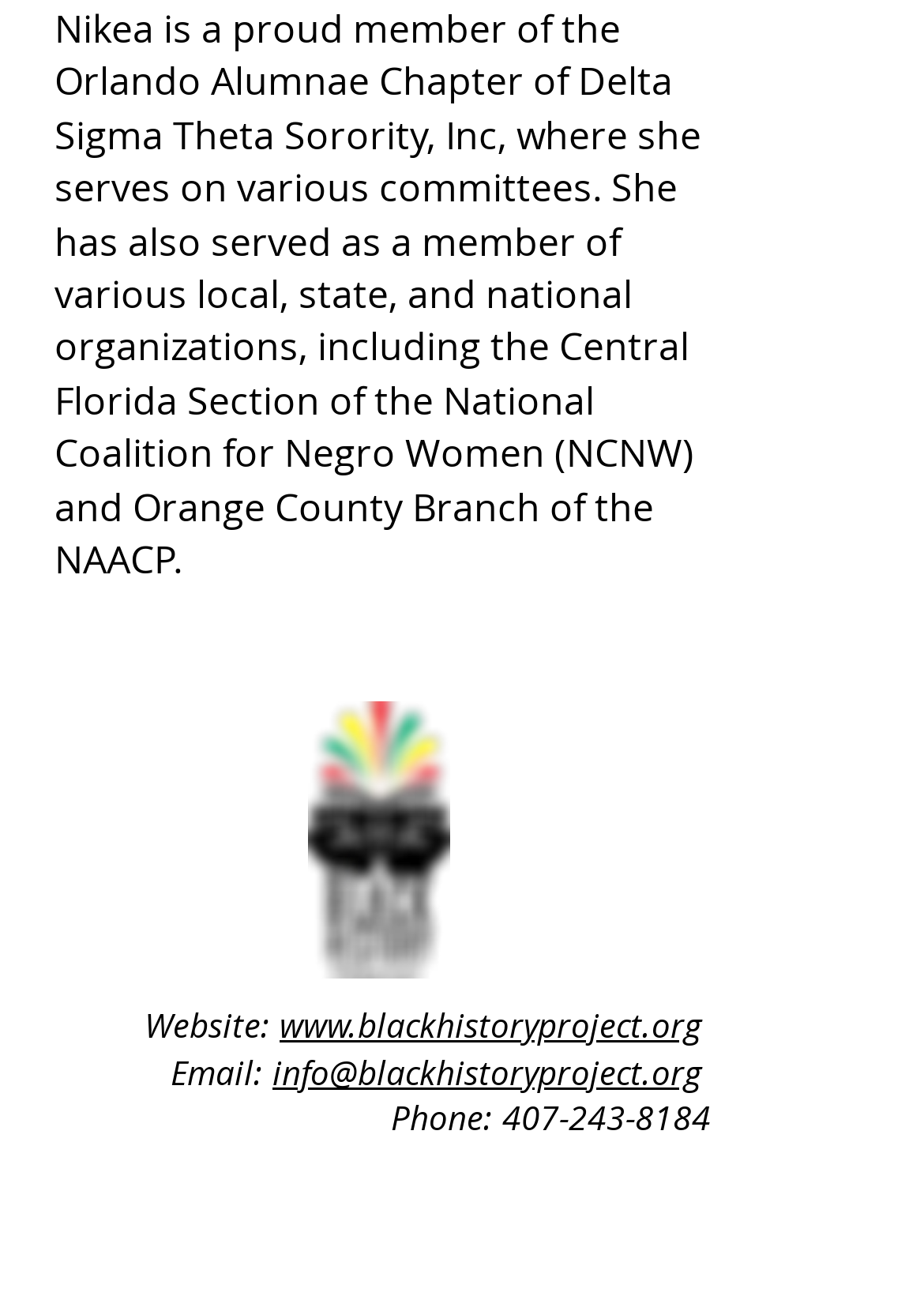Respond to the following question with a brief word or phrase:
What is the phone number of the Black History Project?

407-243-8184